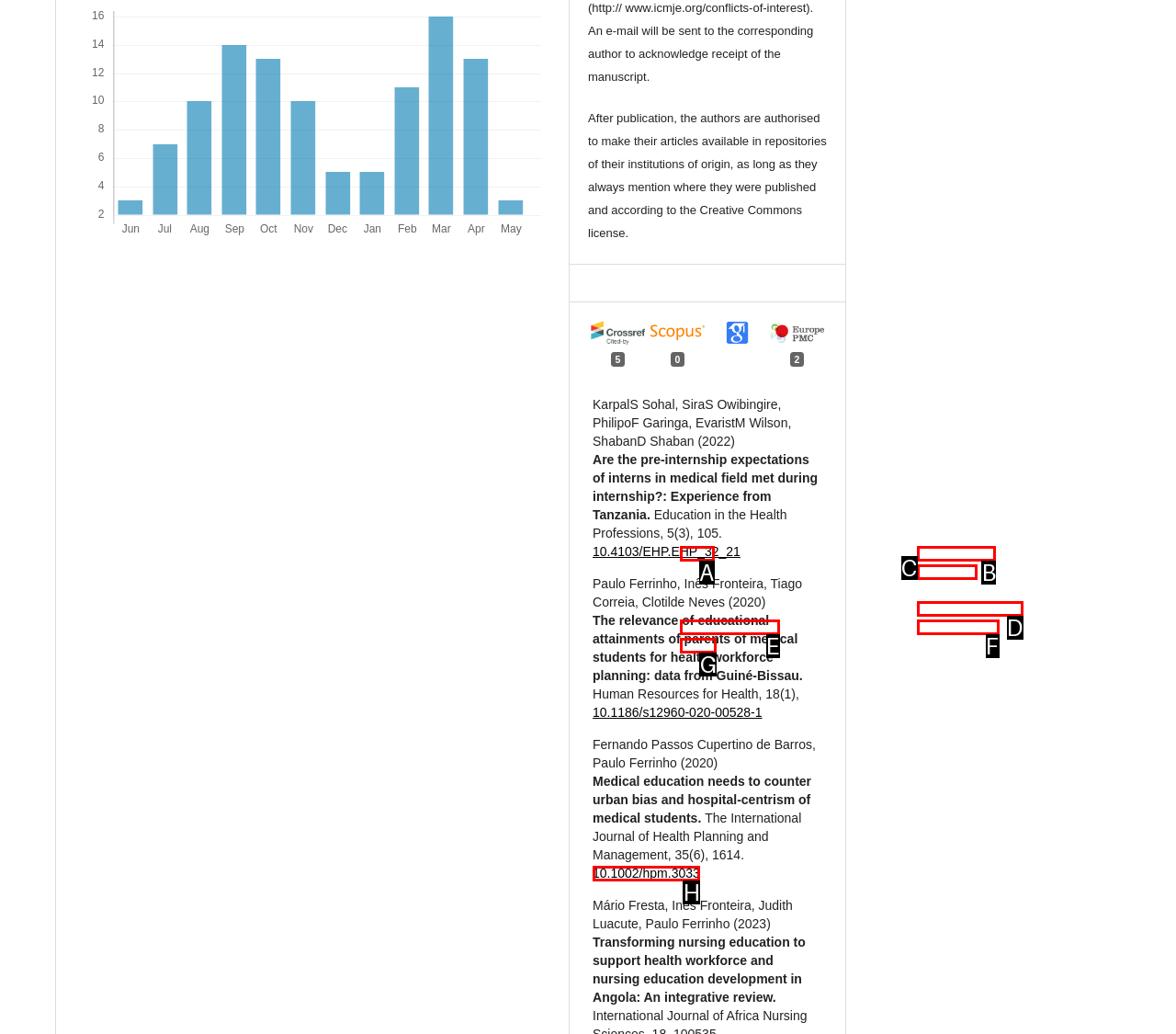Which option should be clicked to execute the task: Click the link to the article with DOI 10.1002/hpm.3033?
Reply with the letter of the chosen option.

H